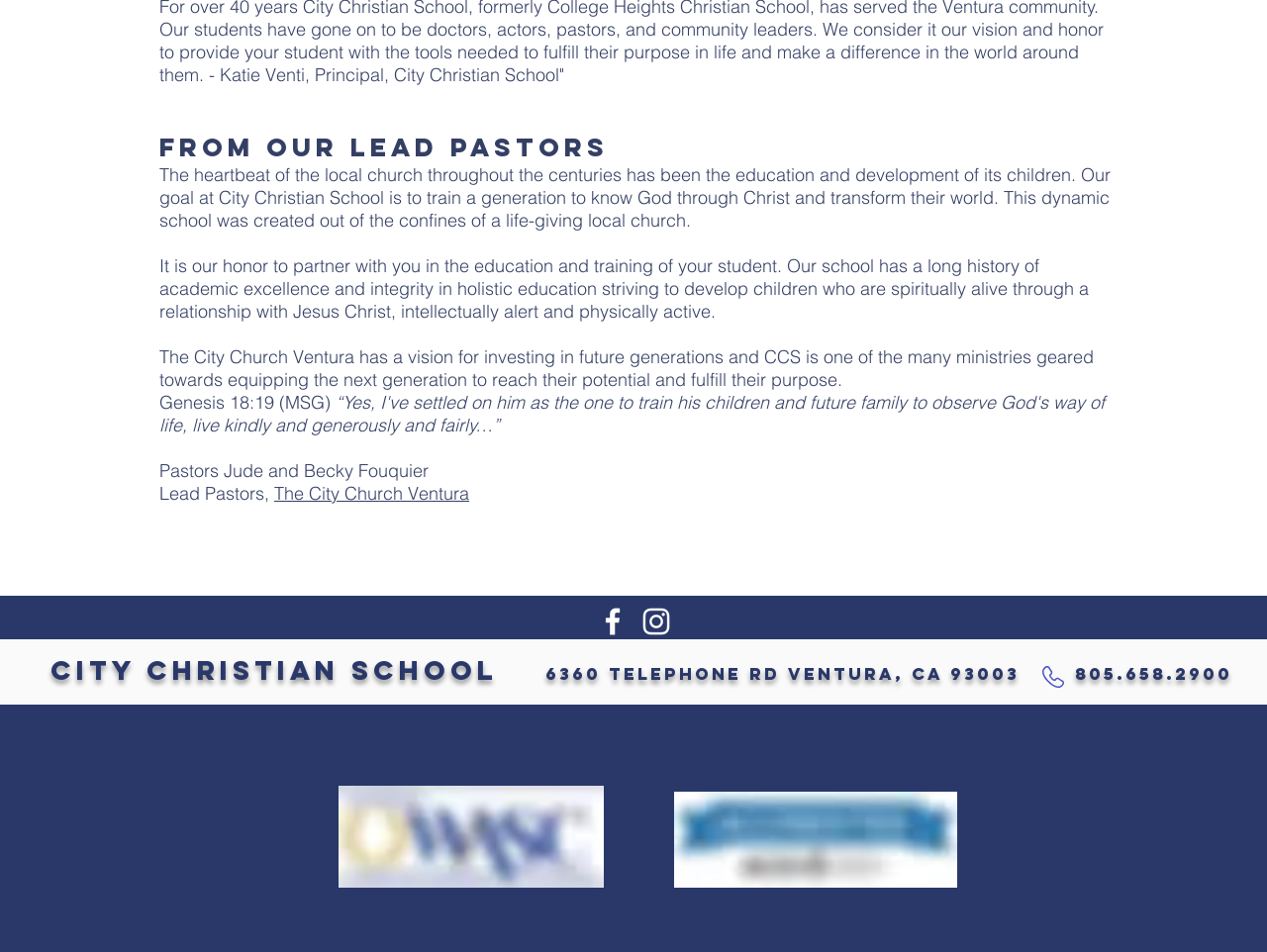Look at the image and write a detailed answer to the question: 
Who are the lead pastors of City Church Ventura?

The webpage mentions the lead pastors of City Church Ventura in the paragraph that starts with 'It is our honor to partner with you...' and ends with the names 'Pastors Jude and Becky Fouquier'.